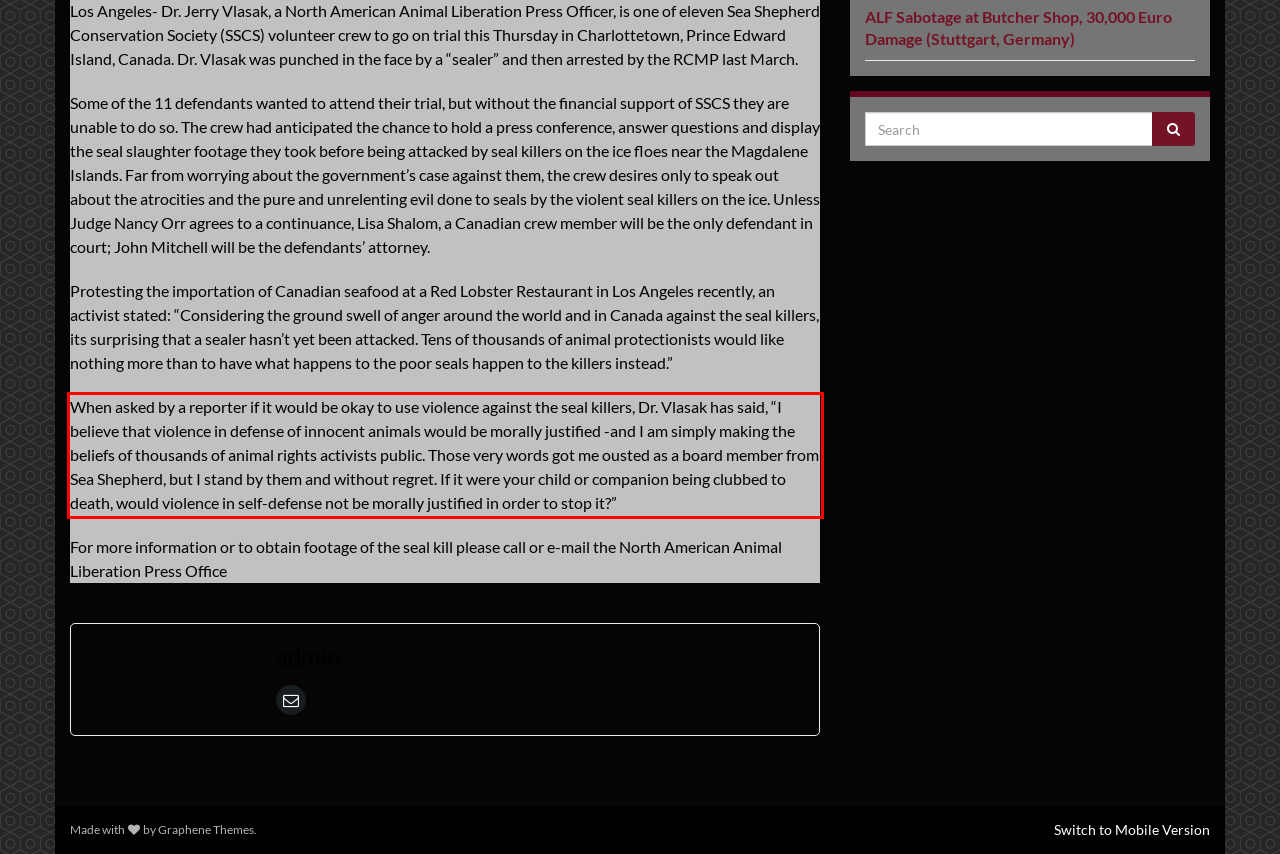Identify and extract the text within the red rectangle in the screenshot of the webpage.

When asked by a reporter if it would be okay to use violence against the seal killers, Dr. Vlasak has said, “I believe that violence in defense of innocent animals would be morally justified -and I am simply making the beliefs of thousands of animal rights activists public. Those very words got me ousted as a board member from Sea Shepherd, but I stand by them and without regret. If it were your child or companion being clubbed to death, would violence in self-defense not be morally justified in order to stop it?”